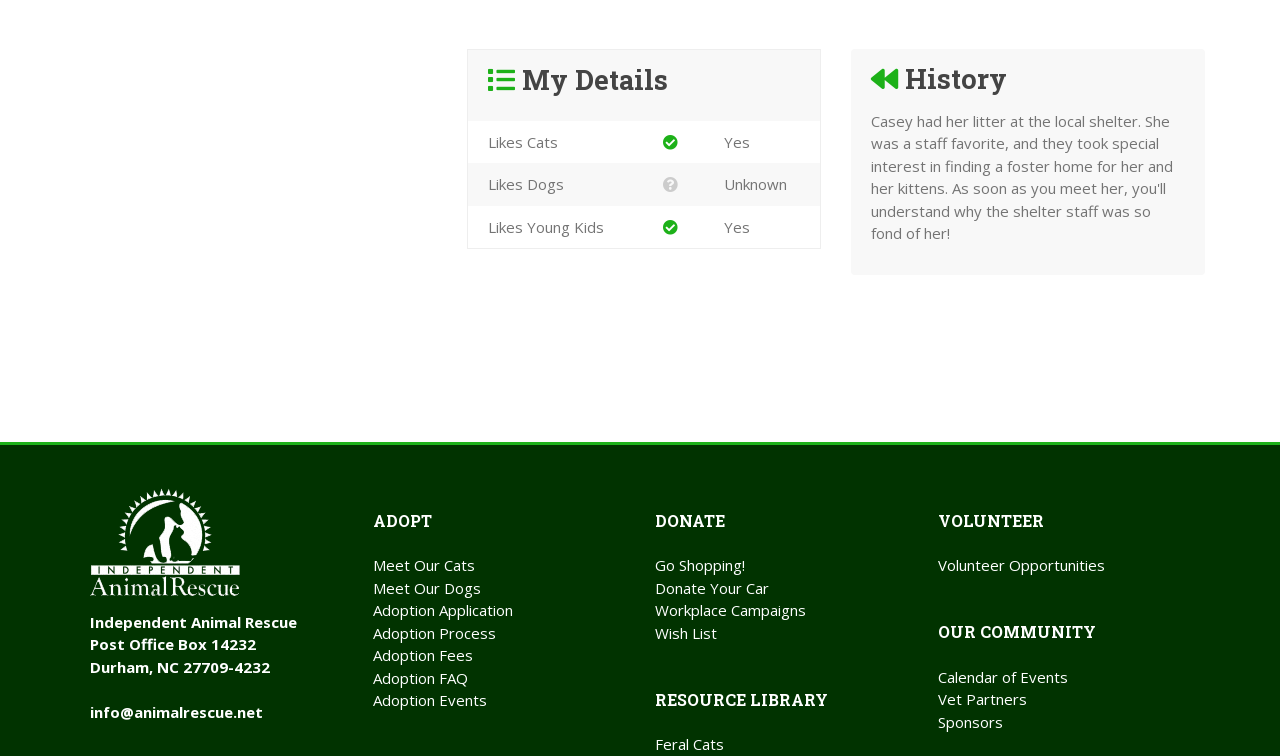From the webpage screenshot, predict the bounding box coordinates (top-left x, top-left y, bottom-right x, bottom-right y) for the UI element described here: Adoption Process

[0.291, 0.822, 0.488, 0.852]